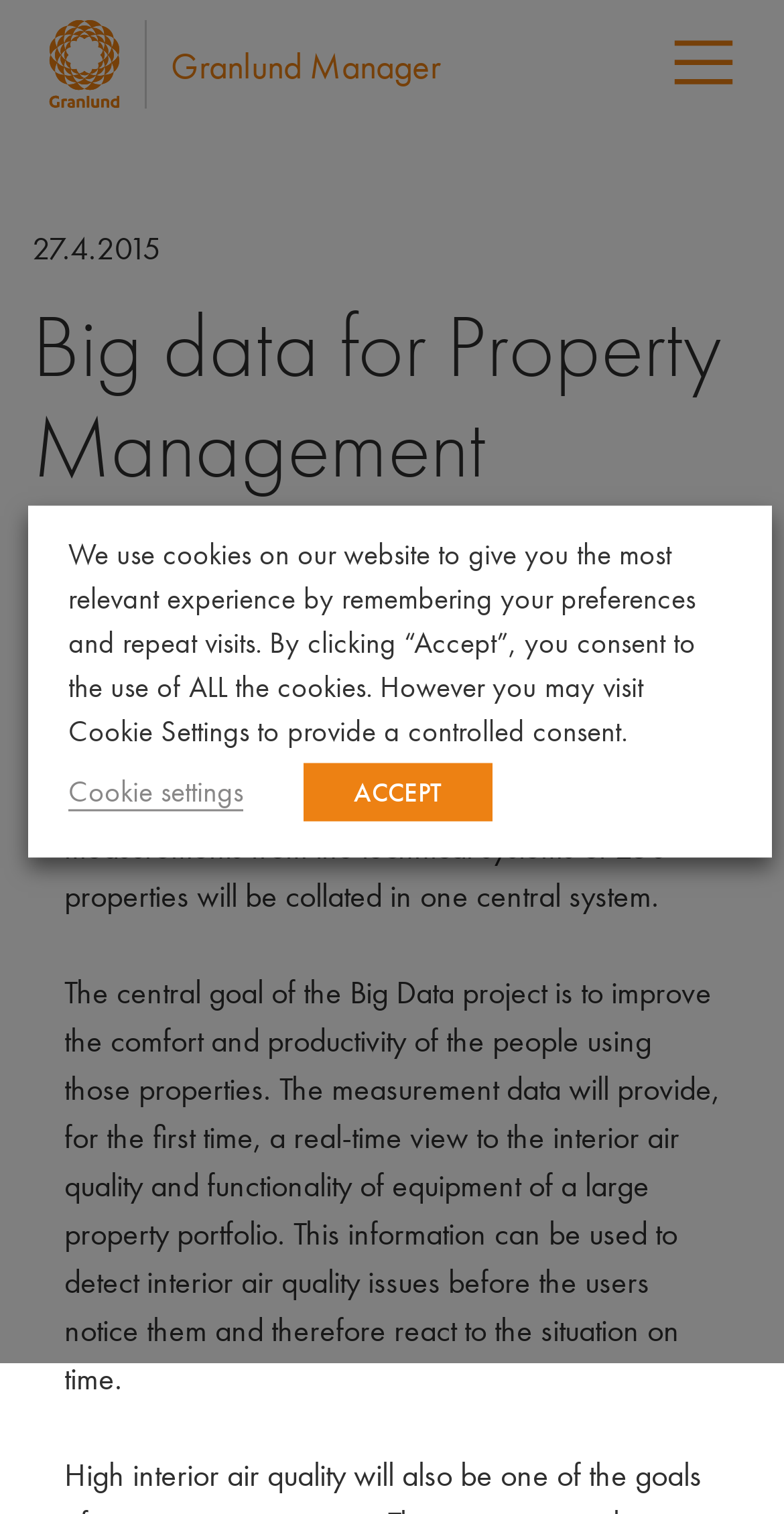How many properties will be monitored in the Big Data project?
Provide a one-word or short-phrase answer based on the image.

250